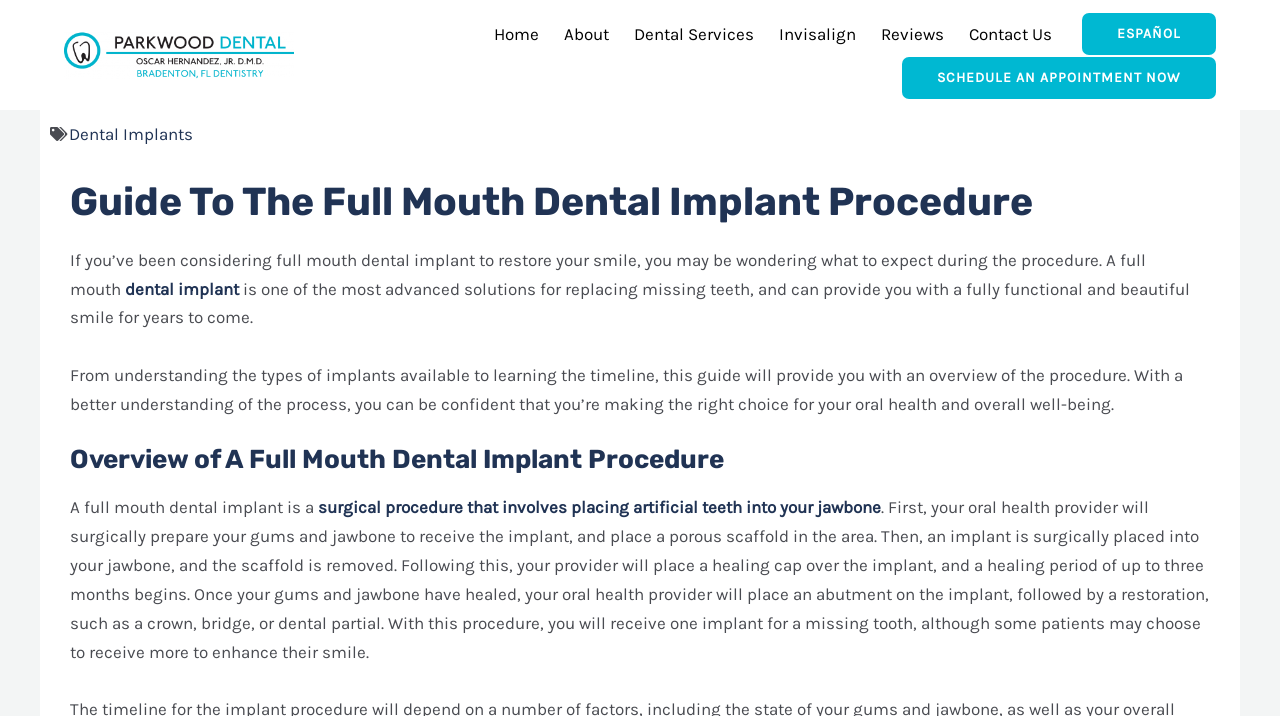Please specify the bounding box coordinates of the area that should be clicked to accomplish the following instruction: "Read the article content". The coordinates should consist of four float numbers between 0 and 1, i.e., [left, top, right, bottom].

None